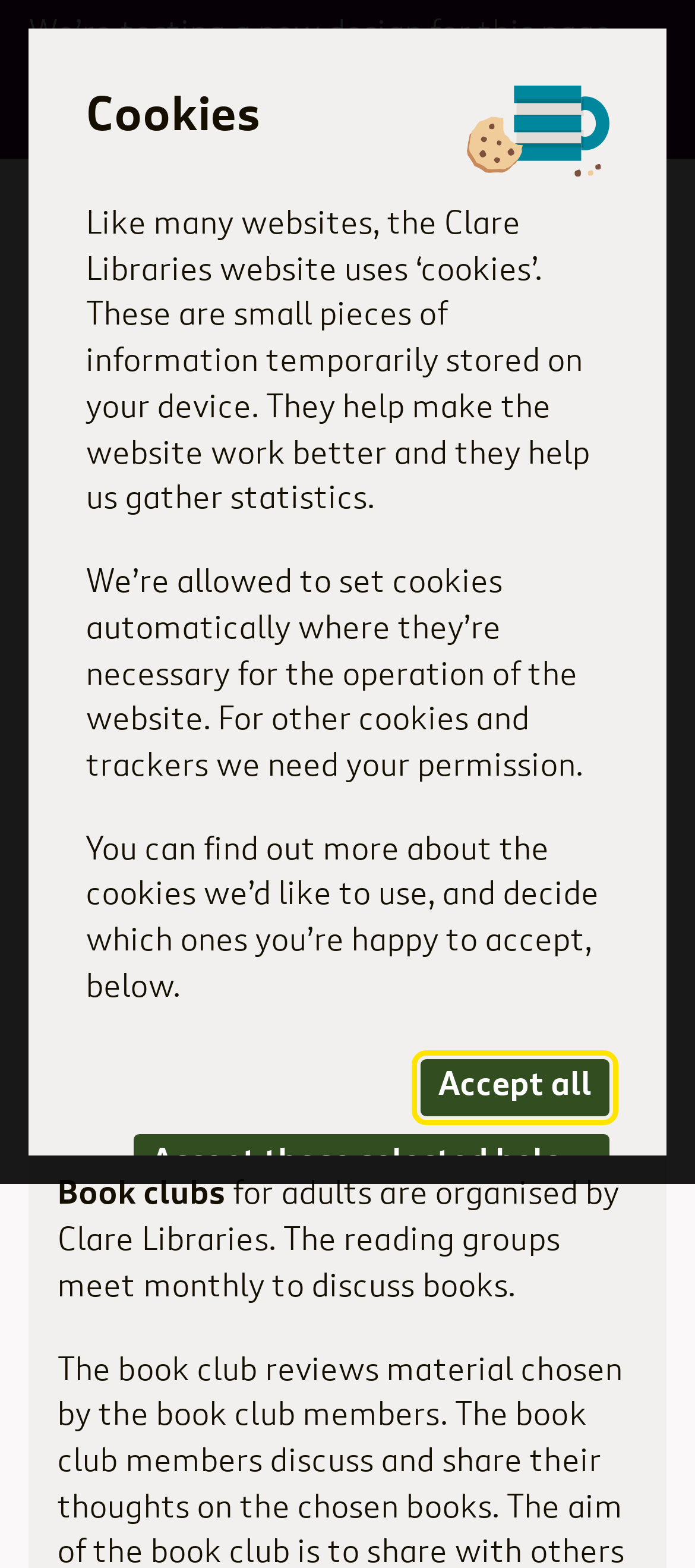Determine the coordinates of the bounding box that should be clicked to complete the instruction: "Go to the Home page". The coordinates should be represented by four float numbers between 0 and 1: [left, top, right, bottom].

[0.041, 0.309, 0.147, 0.333]